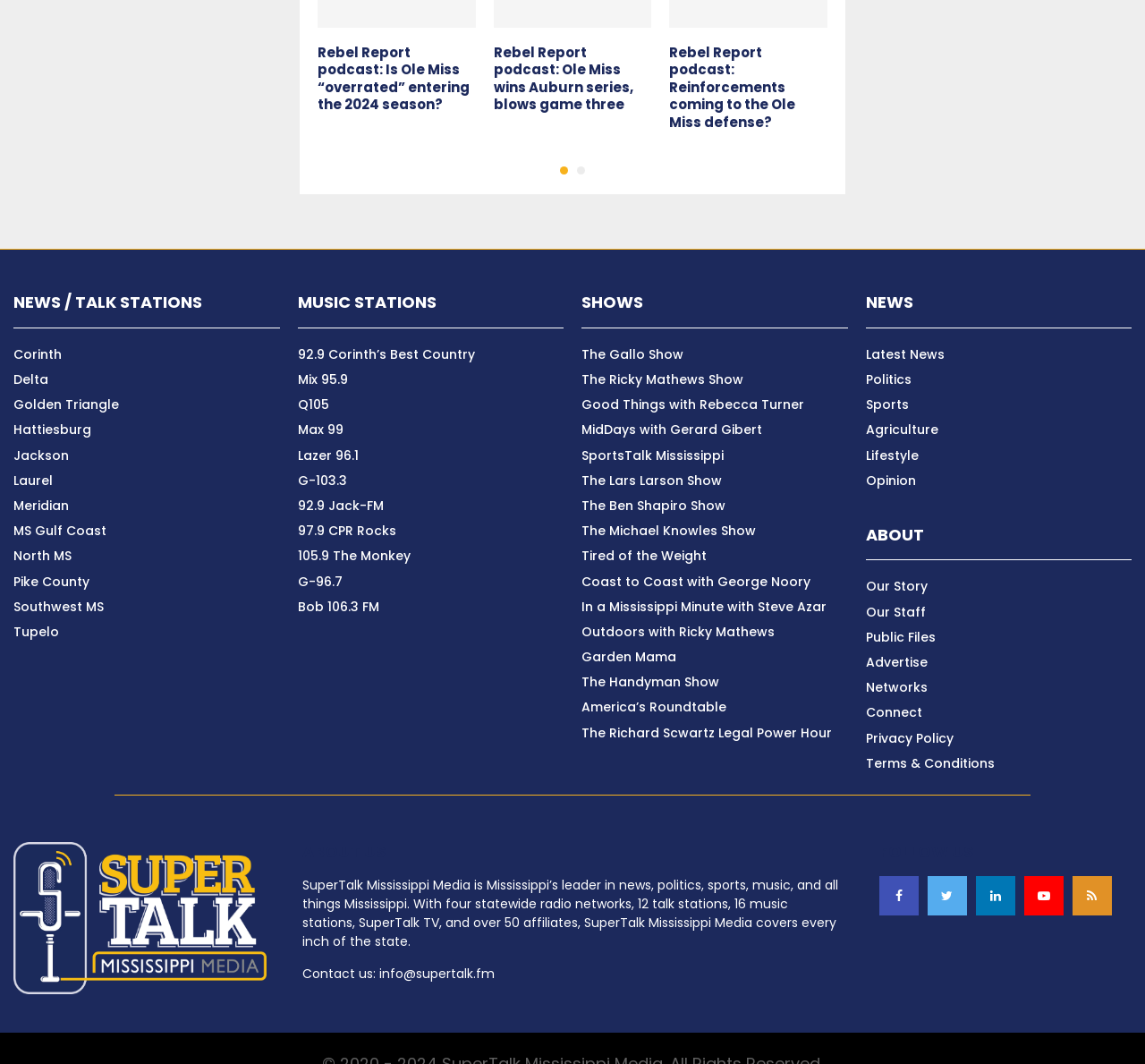Identify the bounding box coordinates of the area that should be clicked in order to complete the given instruction: "Leave a comment". The bounding box coordinates should be four float numbers between 0 and 1, i.e., [left, top, right, bottom].

None